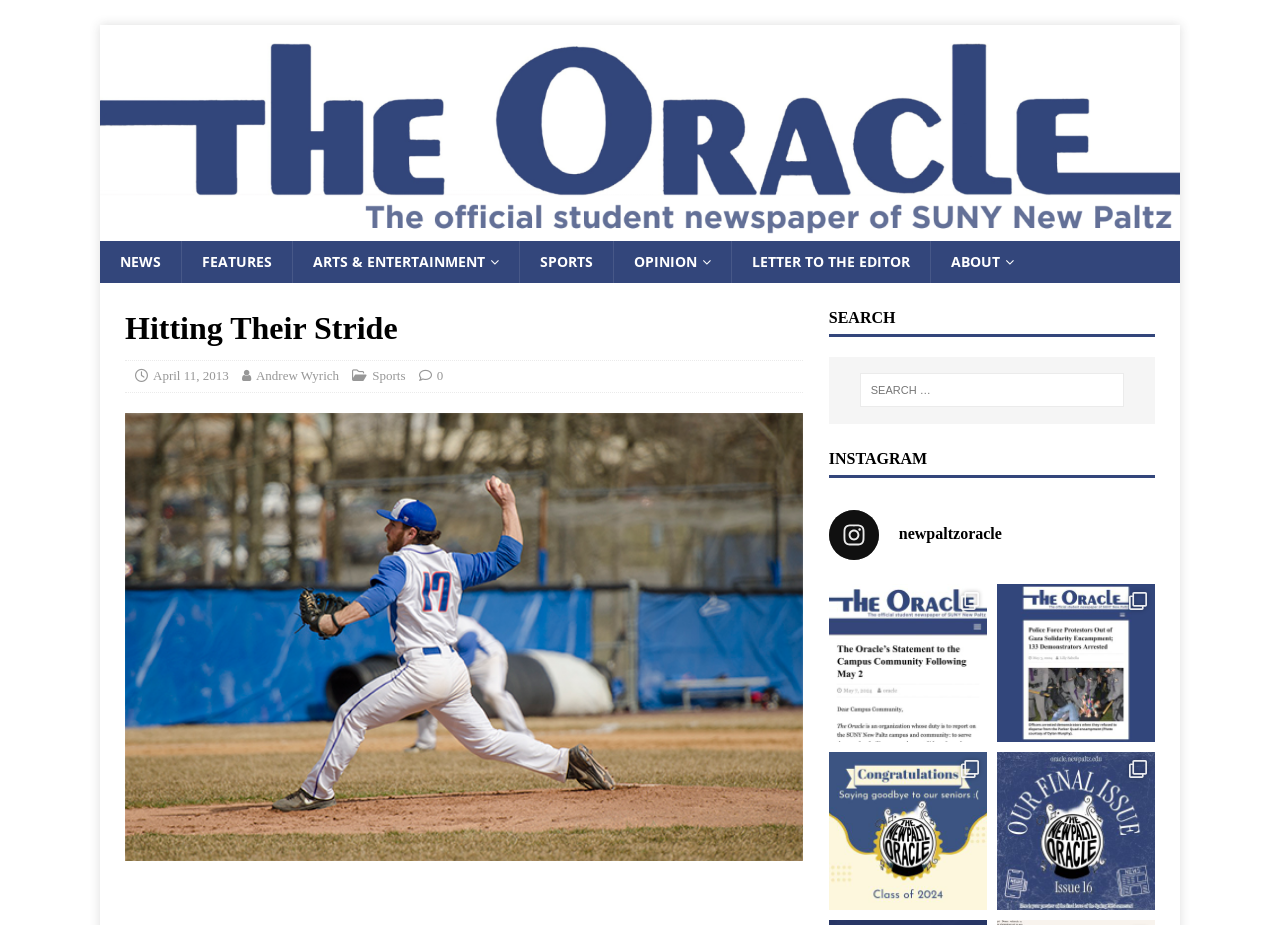Please determine the main heading text of this webpage.

Hitting Their Stride